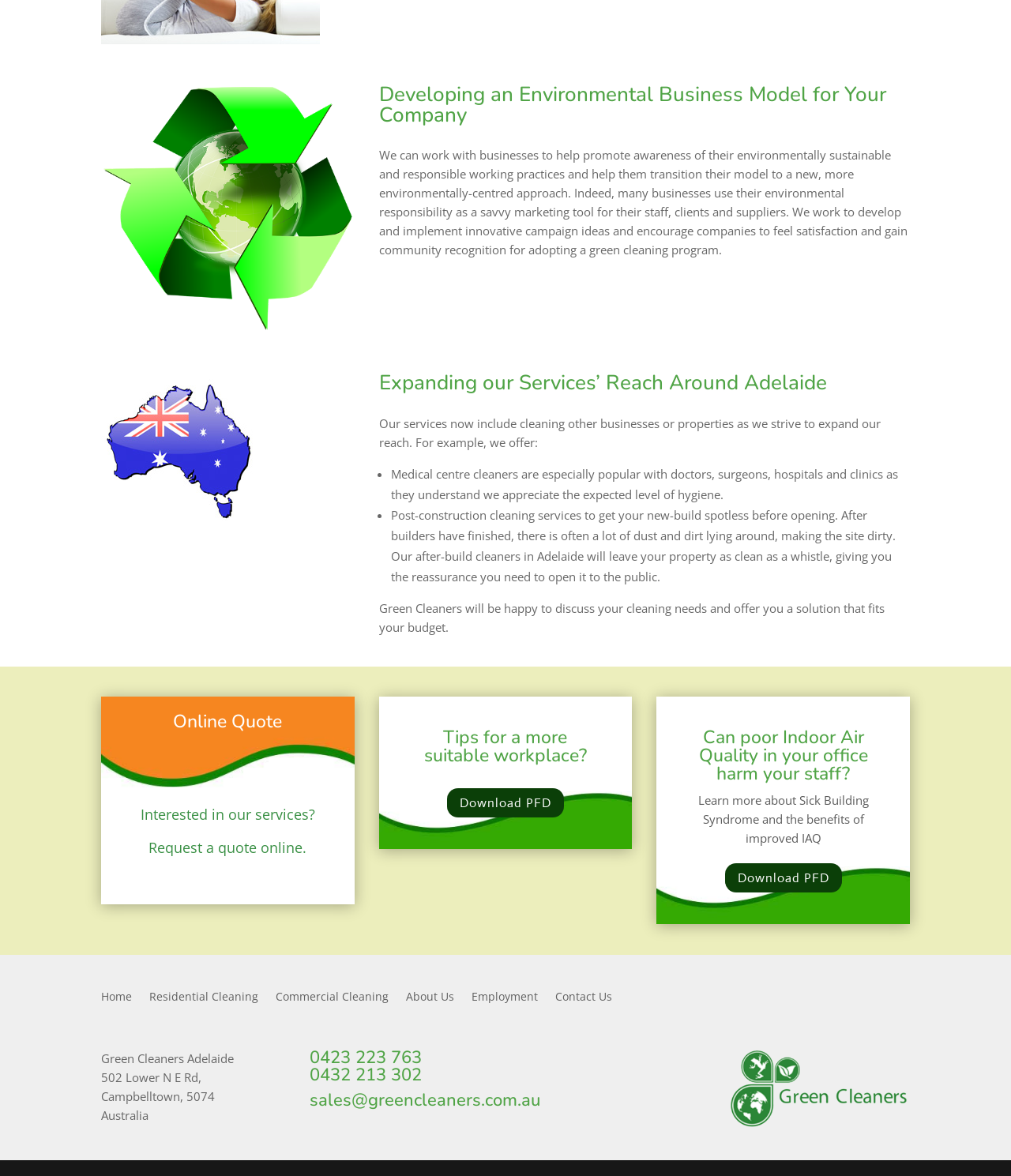What services does the company offer?
Provide a short answer using one word or a brief phrase based on the image.

Cleaning services